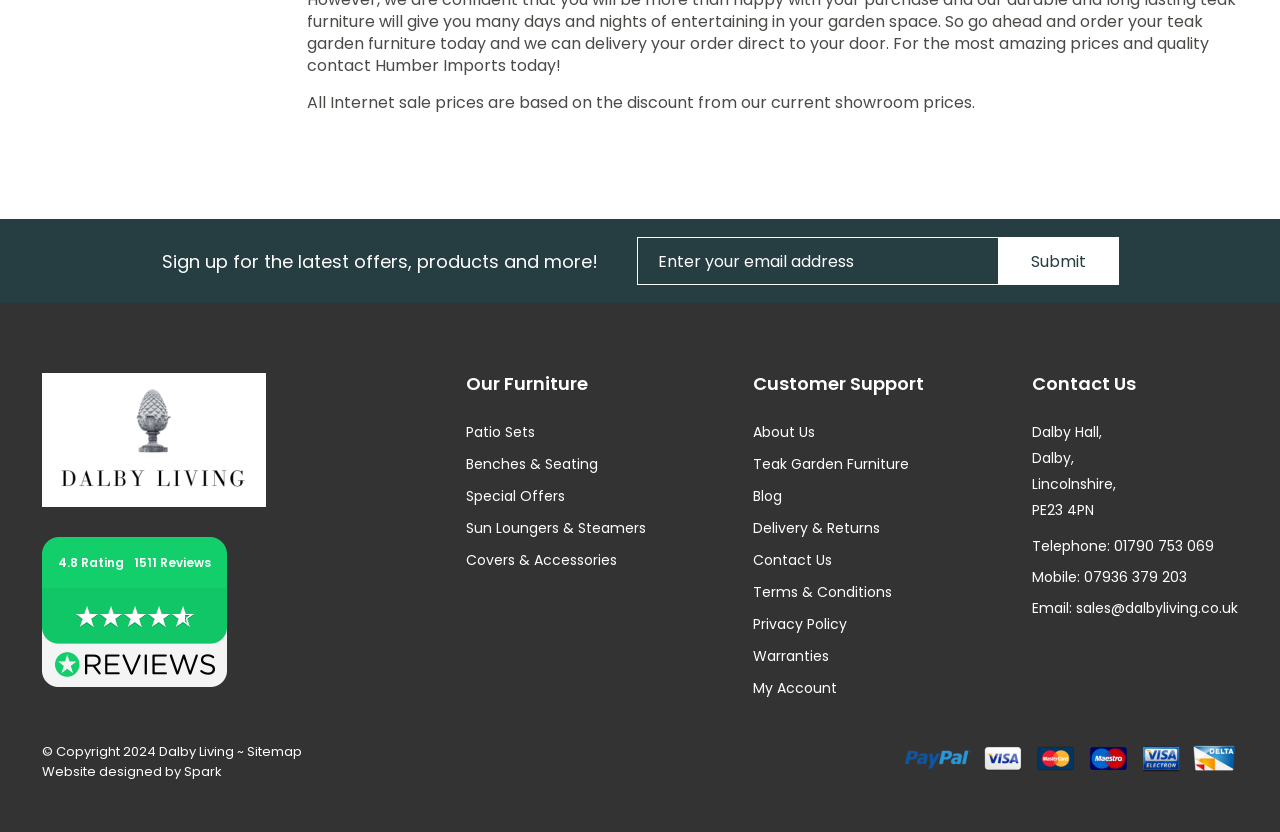Determine the bounding box coordinates of the target area to click to execute the following instruction: "View Contact Us."

[0.806, 0.449, 0.967, 0.474]